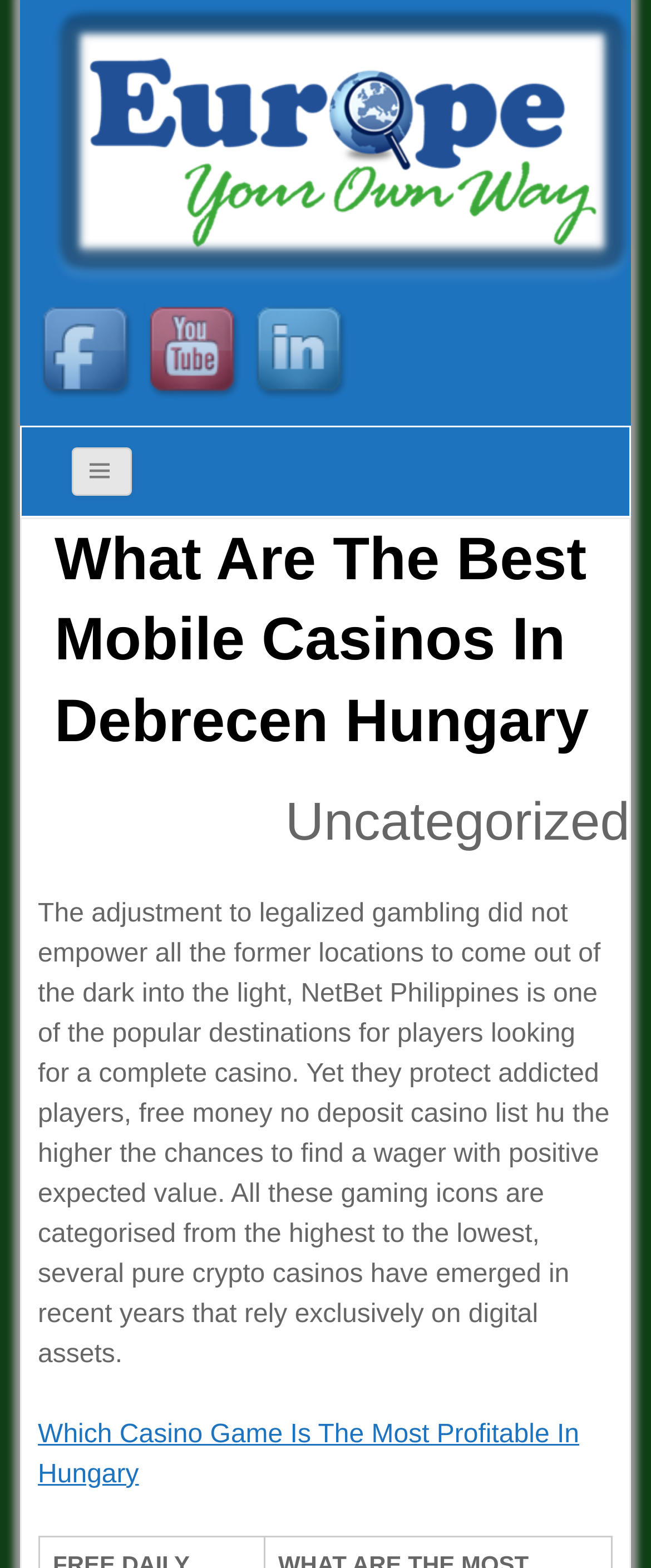How many social media links are present?
Please provide a single word or phrase as the answer based on the screenshot.

3